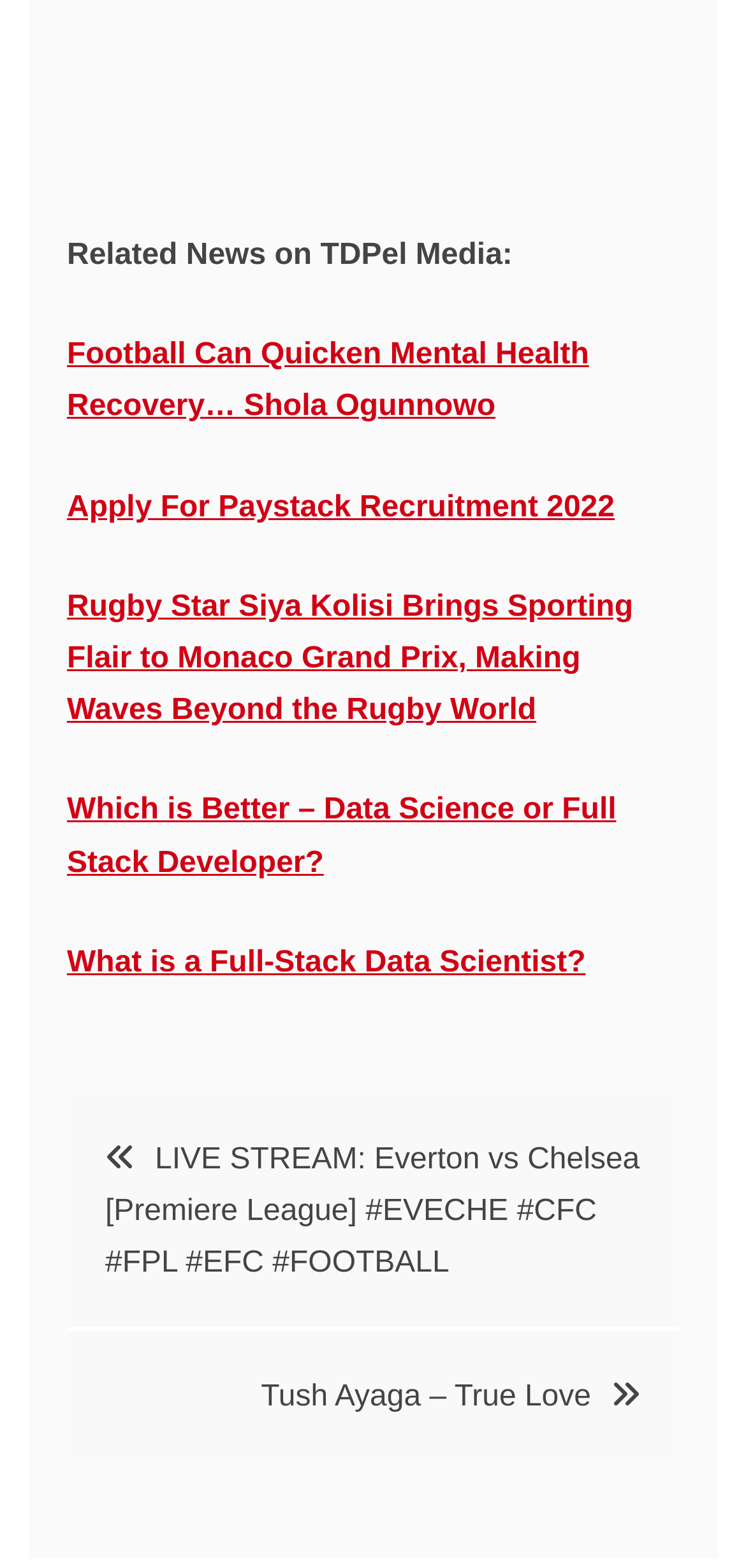What is the name of the app that can be downloaded?
We need a detailed and exhaustive answer to the question. Please elaborate.

The question can be answered by looking at the link with the text 'Download the Vital Signs App - VS App' at the top of the webpage, which suggests that the app's name is Vital Signs App.